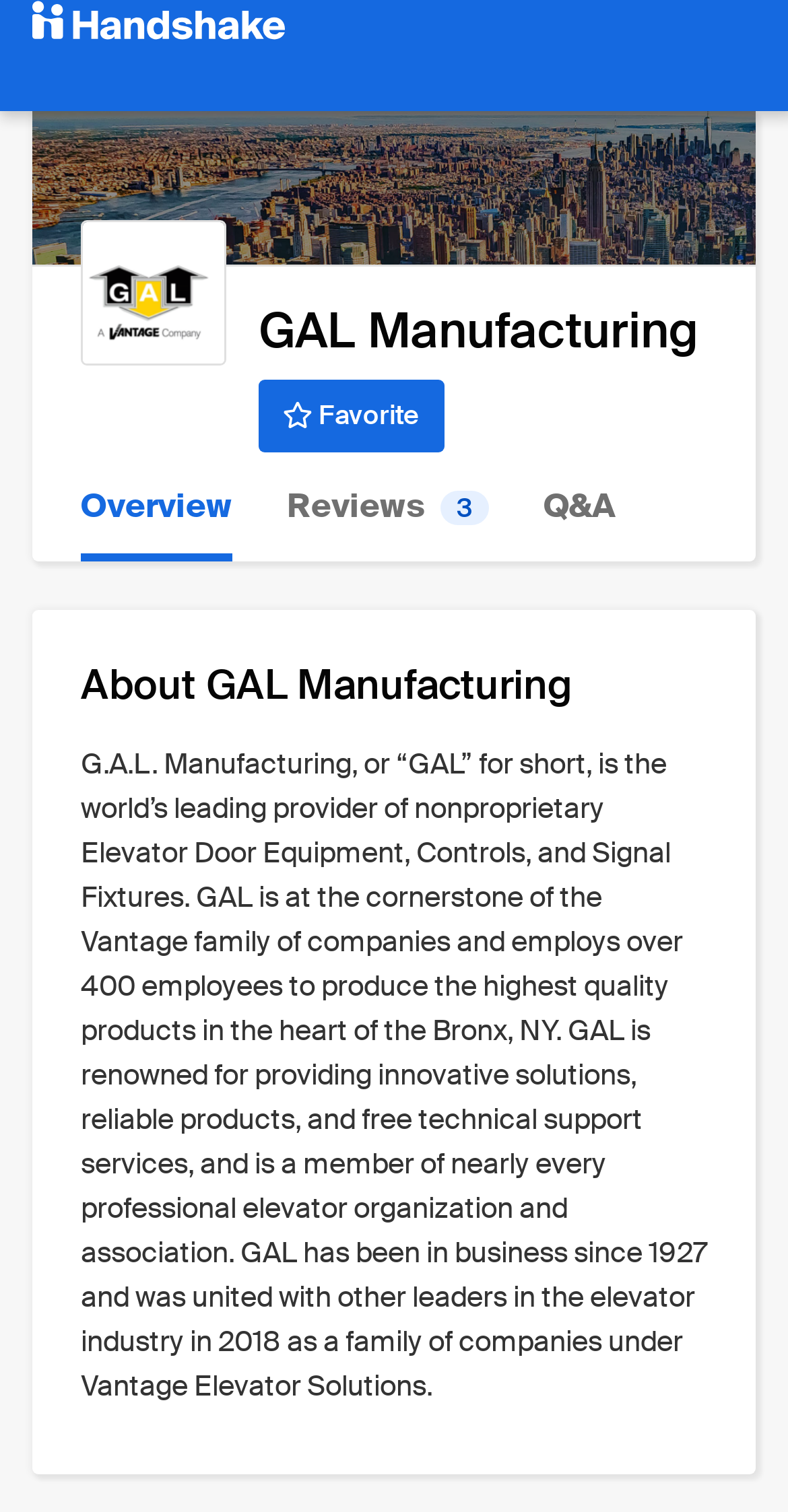What is the location of GAL Manufacturing? Based on the screenshot, please respond with a single word or phrase.

Bronx, NY